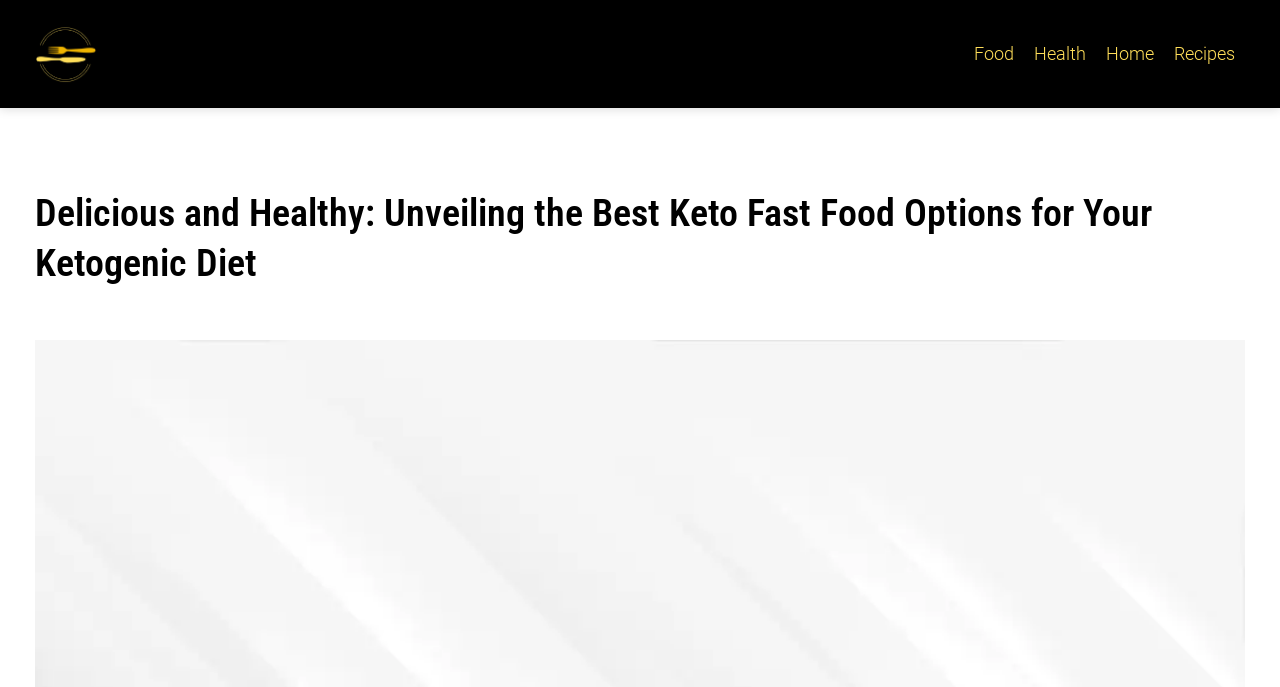Locate and extract the text of the main heading on the webpage.

Delicious and Healthy: Unveiling the Best Keto Fast Food Options for Your Ketogenic Diet